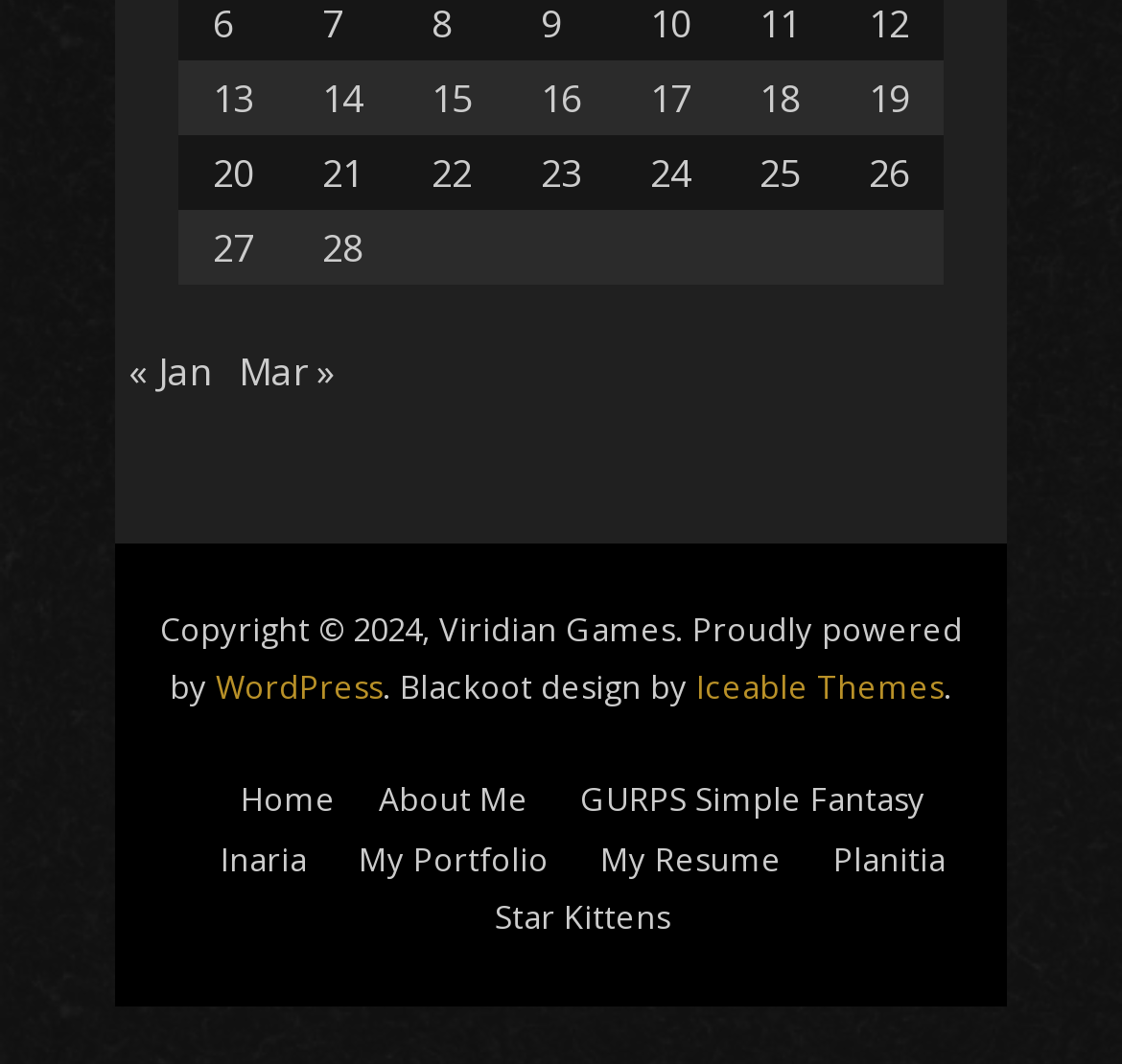Locate the bounding box coordinates of the item that should be clicked to fulfill the instruction: "View previous month".

[0.115, 0.323, 0.19, 0.372]